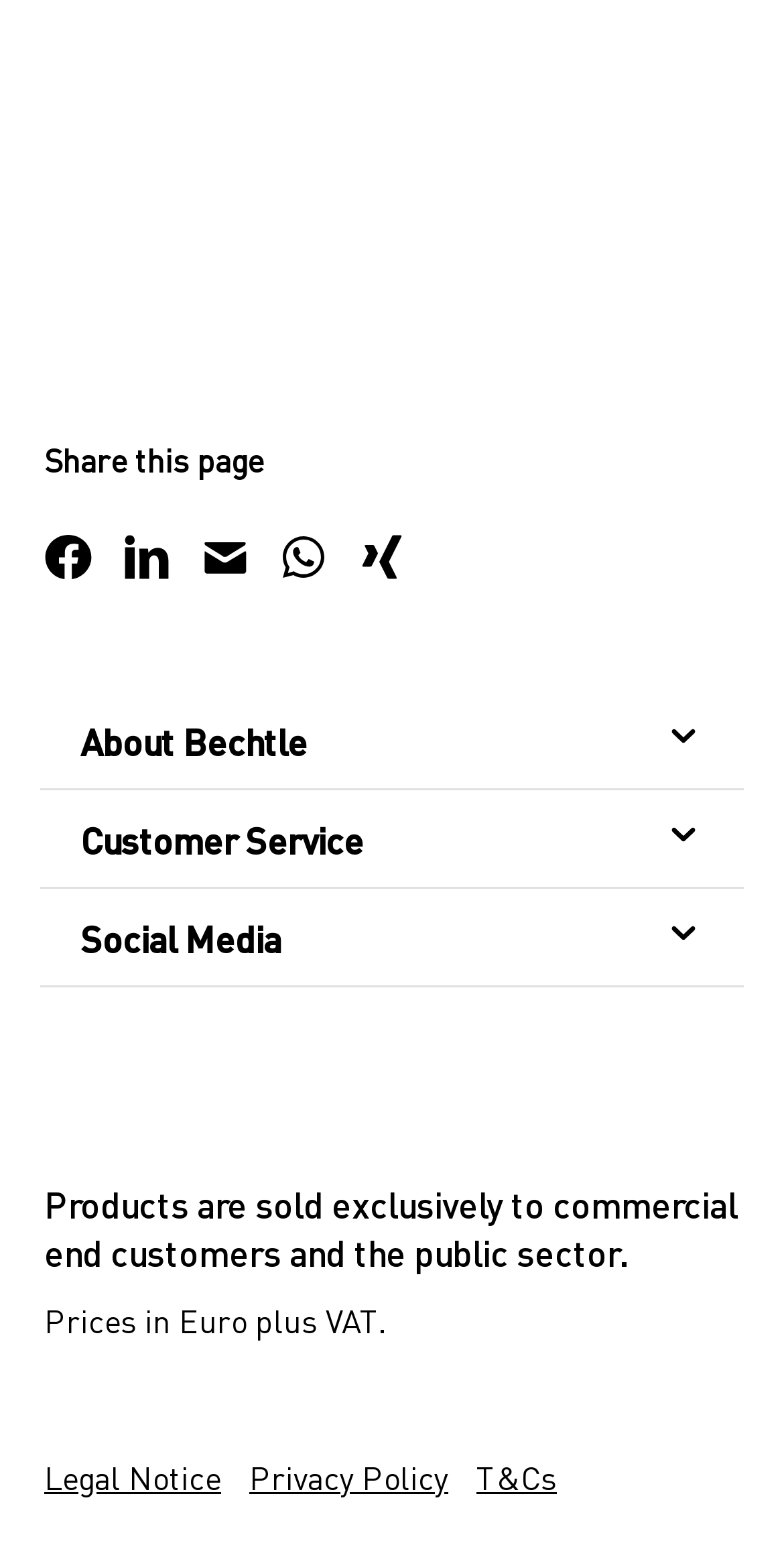Please specify the bounding box coordinates of the clickable region necessary for completing the following instruction: "Click on MS Brandshop". The coordinates must consist of four float numbers between 0 and 1, i.e., [left, top, right, bottom].

[0.082, 0.049, 0.309, 0.132]